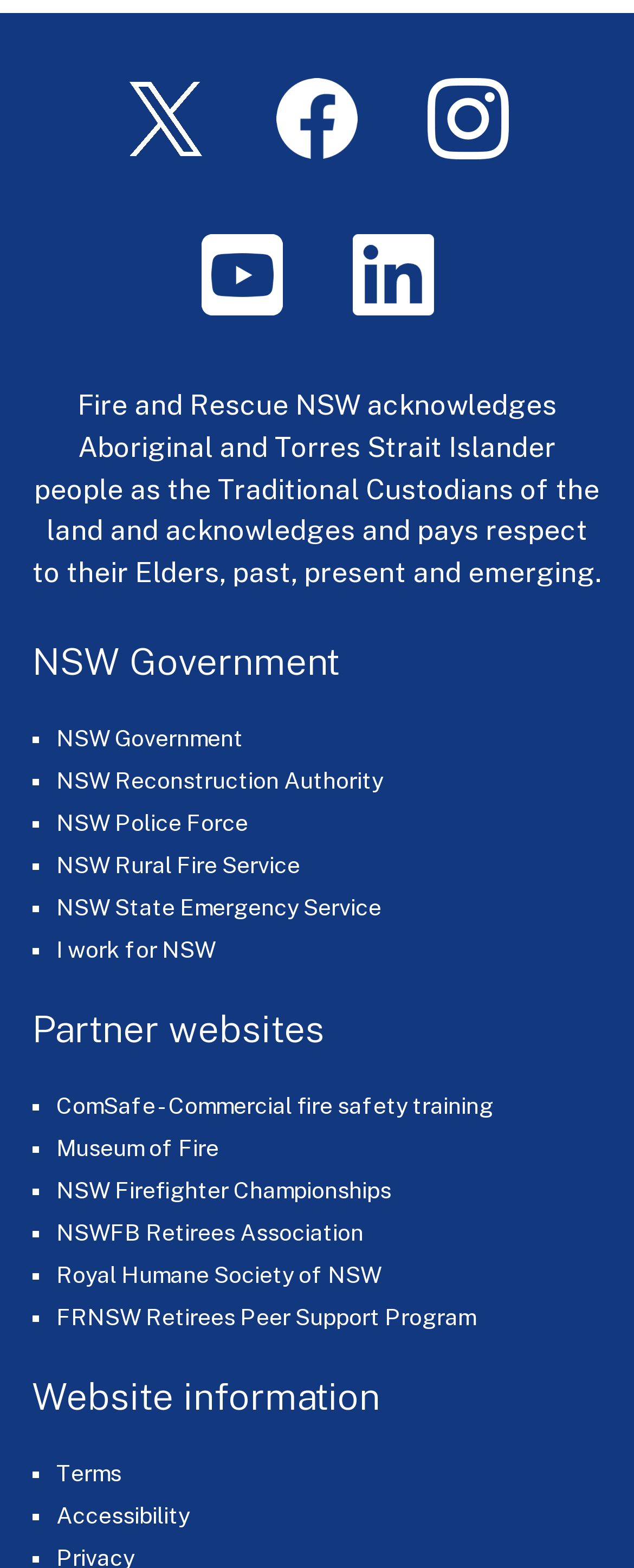Determine the bounding box coordinates of the section to be clicked to follow the instruction: "Visit Twitter". The coordinates should be given as four float numbers between 0 and 1, formatted as [left, top, right, bottom].

[0.146, 0.109, 0.377, 0.126]